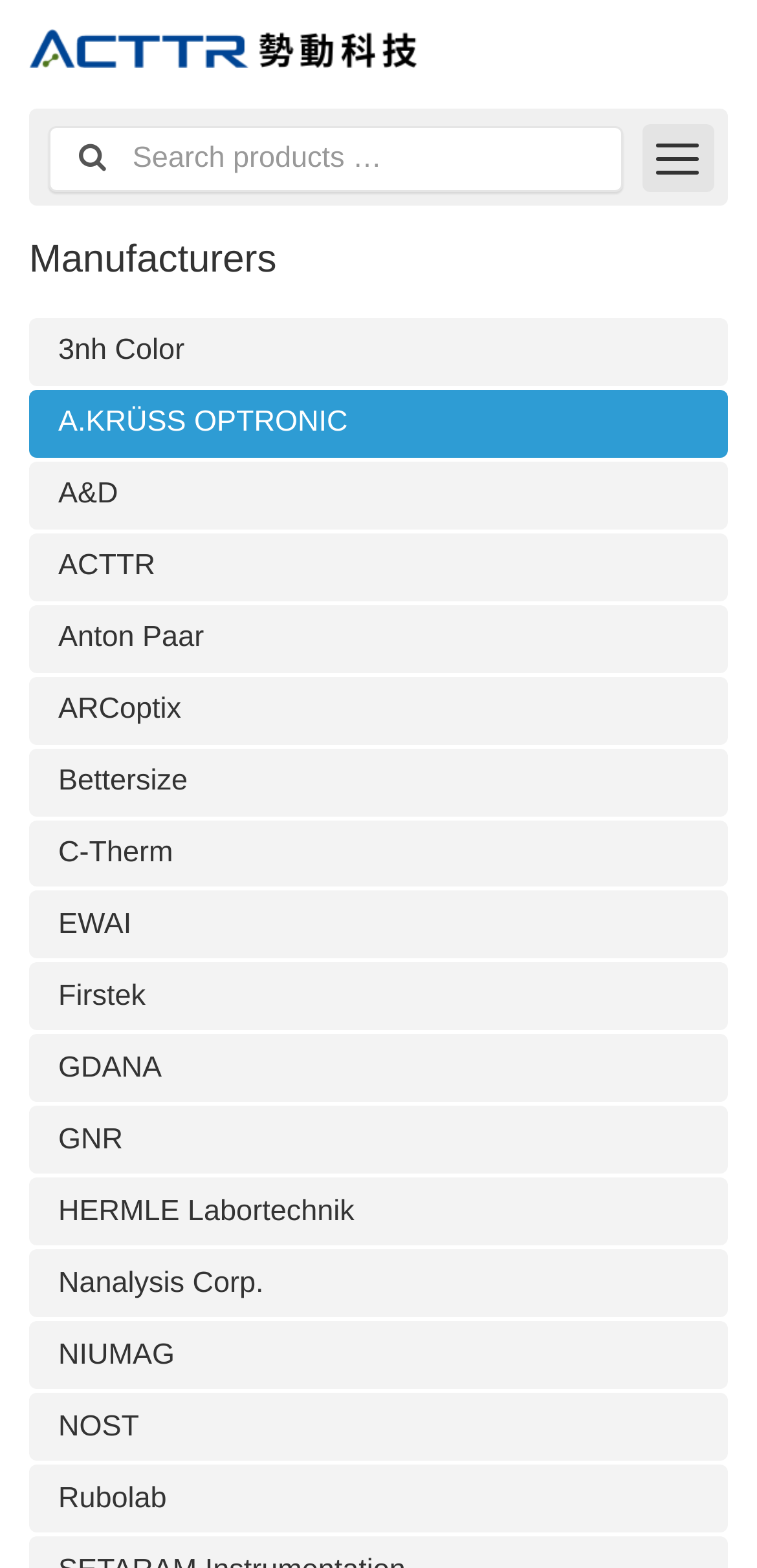Please mark the clickable region by giving the bounding box coordinates needed to complete this instruction: "Click on A.KRÜSS OPTRONIC".

[0.038, 0.248, 0.962, 0.291]